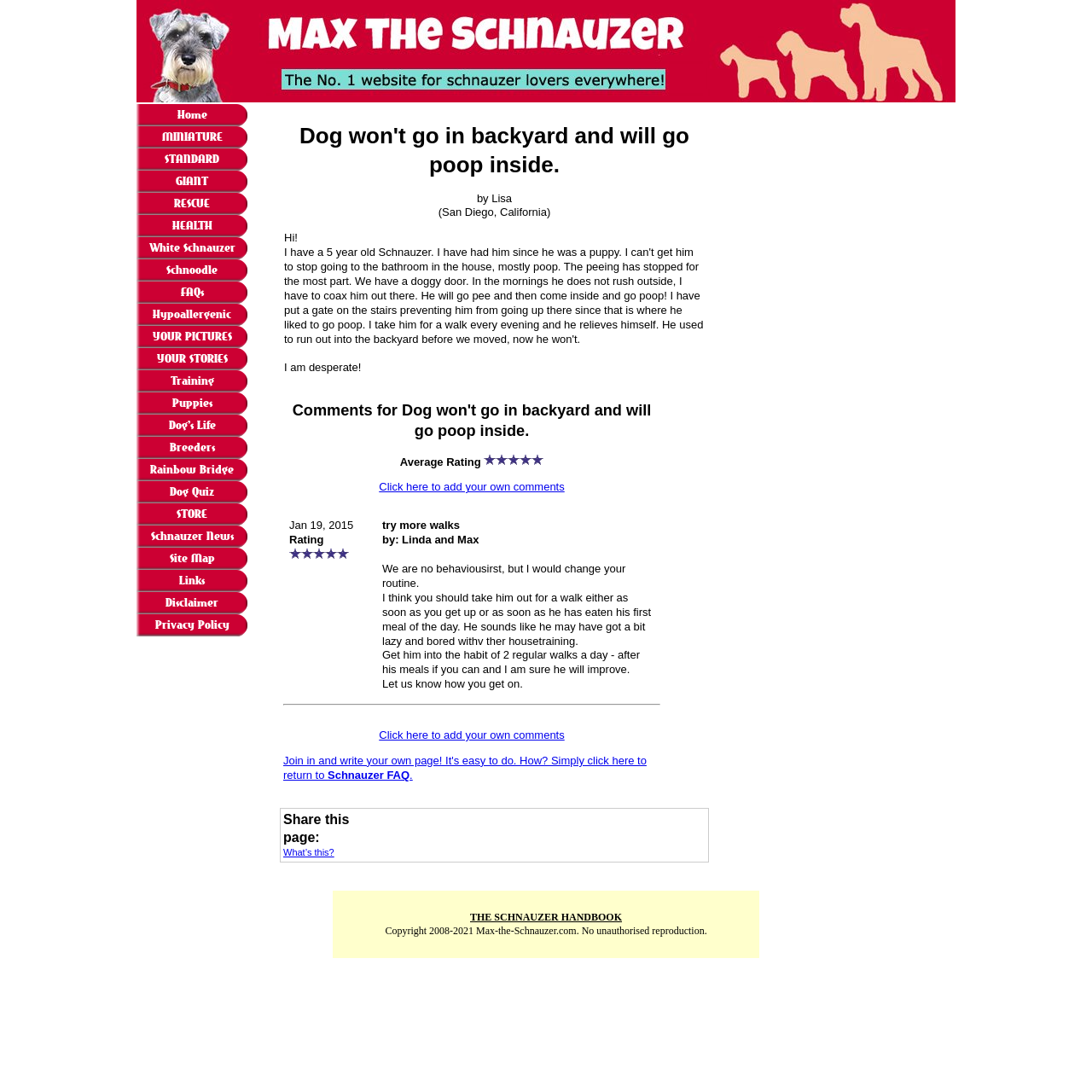Identify the bounding box coordinates of the region that should be clicked to execute the following instruction: "Click to return to Schnauzer FAQ".

[0.259, 0.691, 0.592, 0.716]